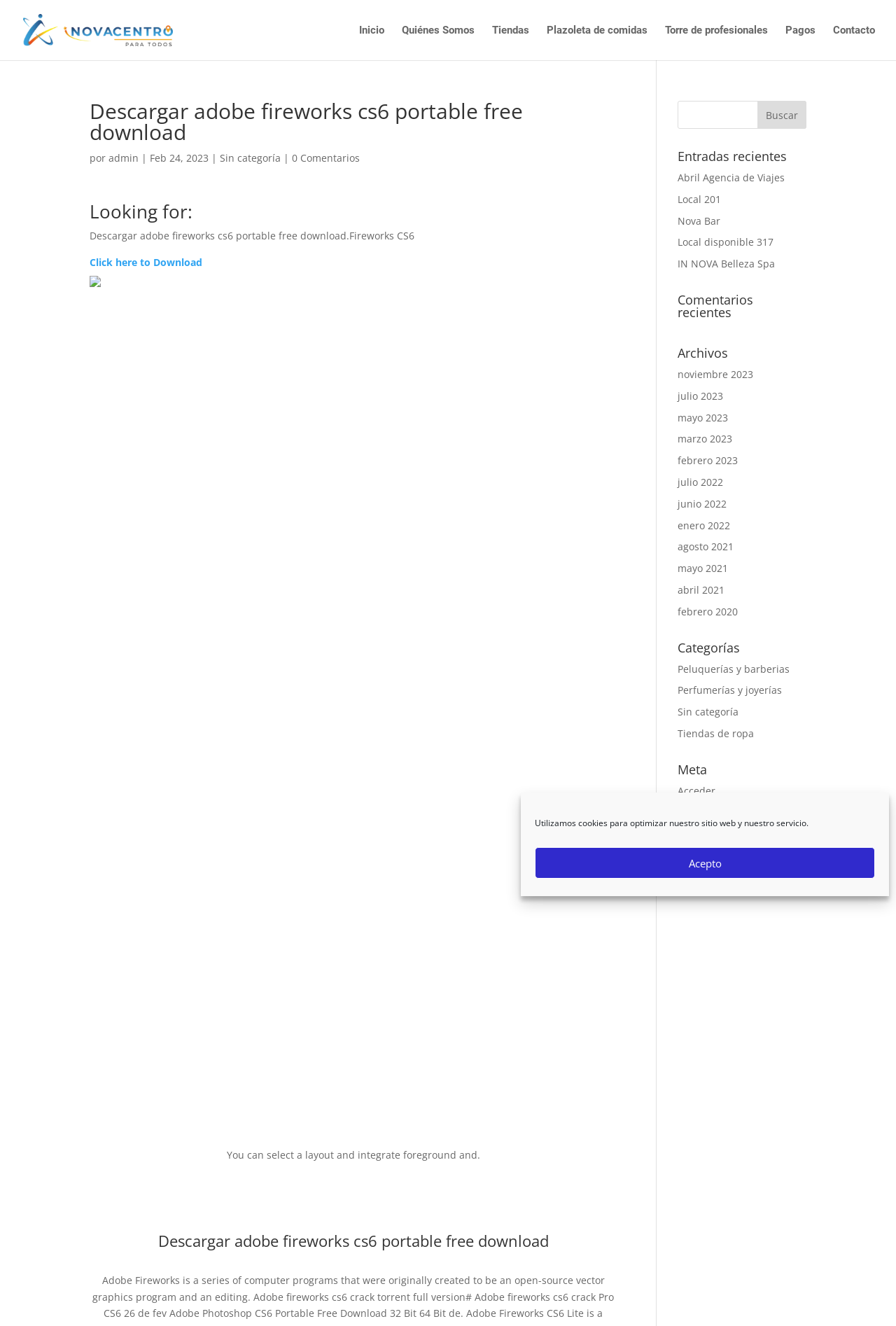Determine the bounding box coordinates for the area that should be clicked to carry out the following instruction: "Search for something".

[0.756, 0.076, 0.9, 0.097]